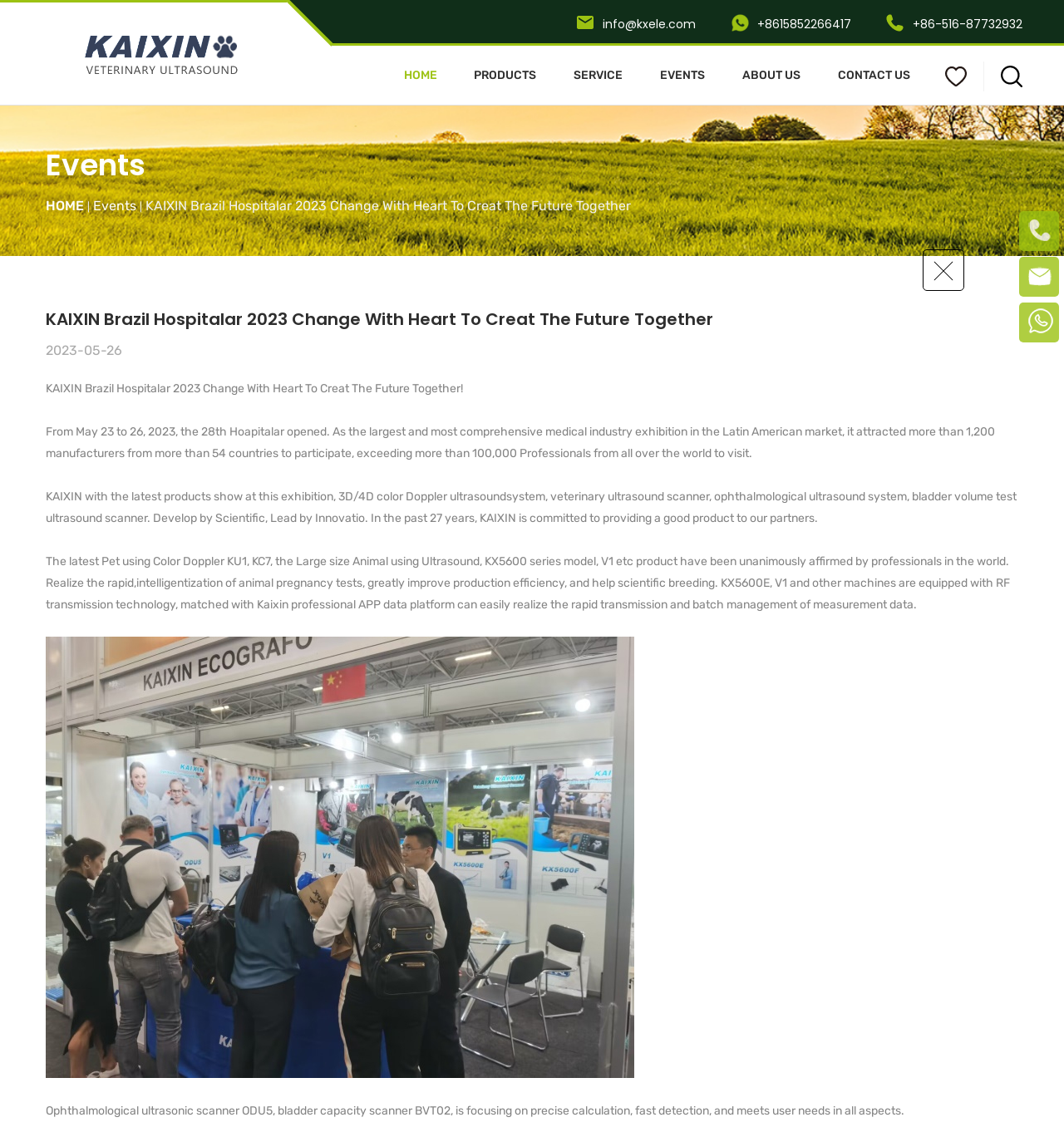Locate the bounding box coordinates of the region to be clicked to comply with the following instruction: "Click the EVENTS link". The coordinates must be four float numbers between 0 and 1, in the form [left, top, right, bottom].

[0.043, 0.175, 0.128, 0.189]